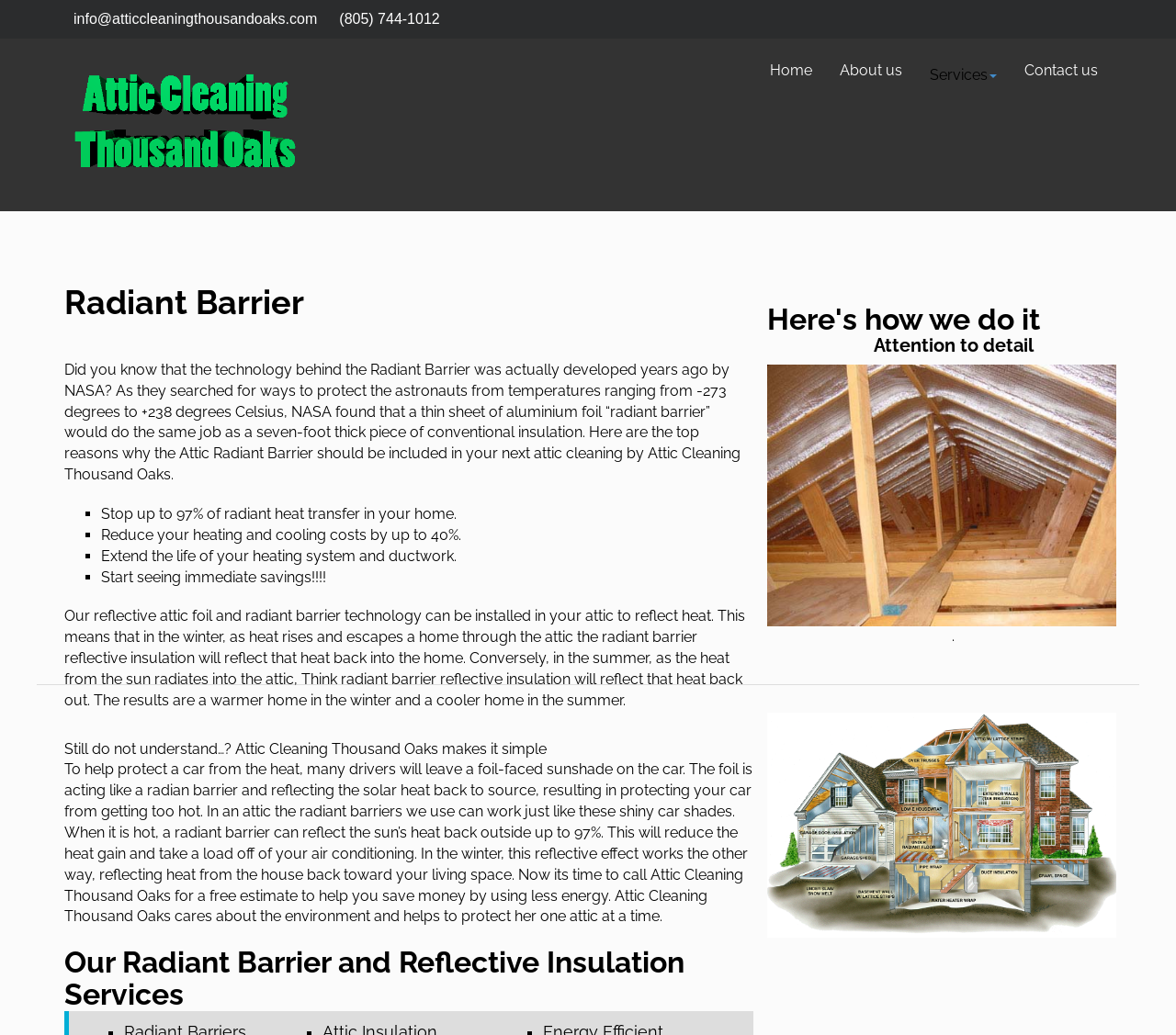What is the role of Attic Cleaning Thousand Oaks?
Kindly give a detailed and elaborate answer to the question.

Attic Cleaning Thousand Oaks is a company that provides attic cleaning services, including the installation of Radiant Barrier and reflective insulation. They aim to help customers save energy and reduce their environmental impact.